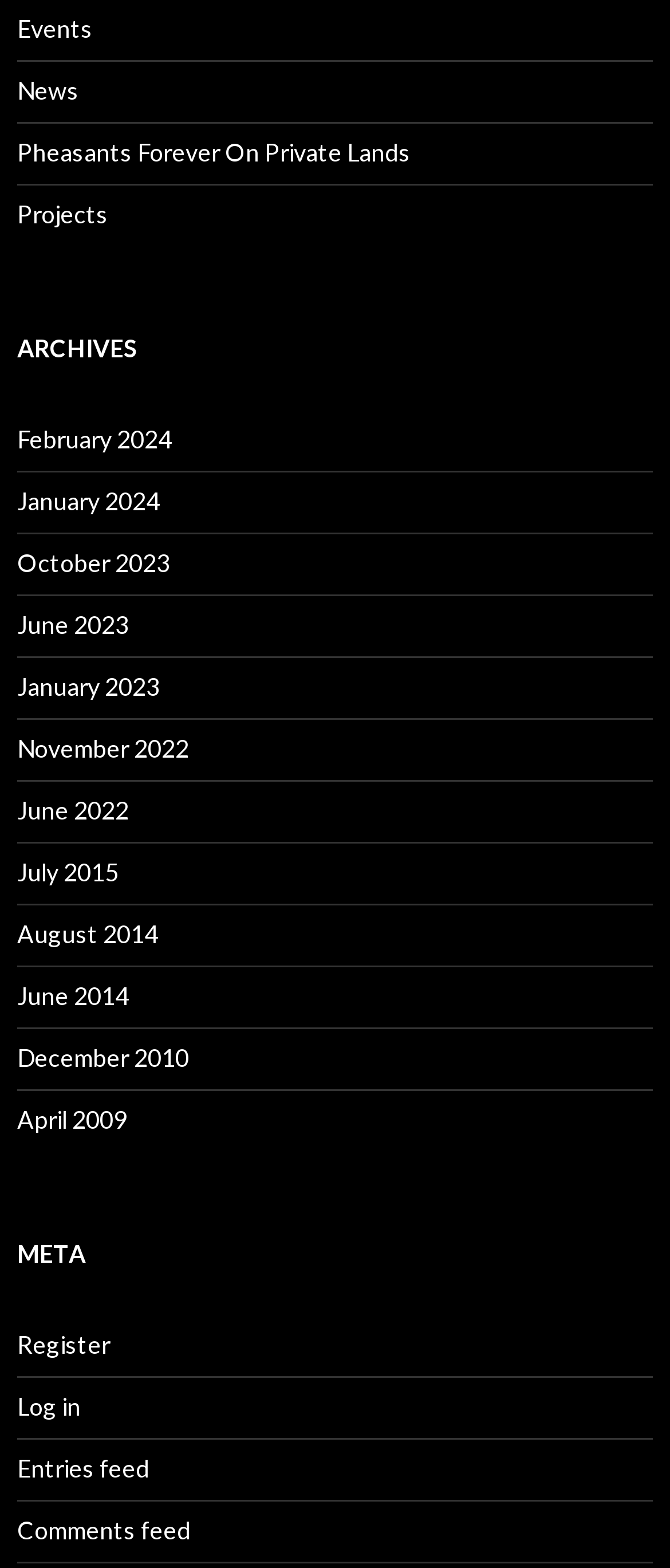Show the bounding box coordinates of the element that should be clicked to complete the task: "Explore projects".

[0.026, 0.127, 0.162, 0.146]